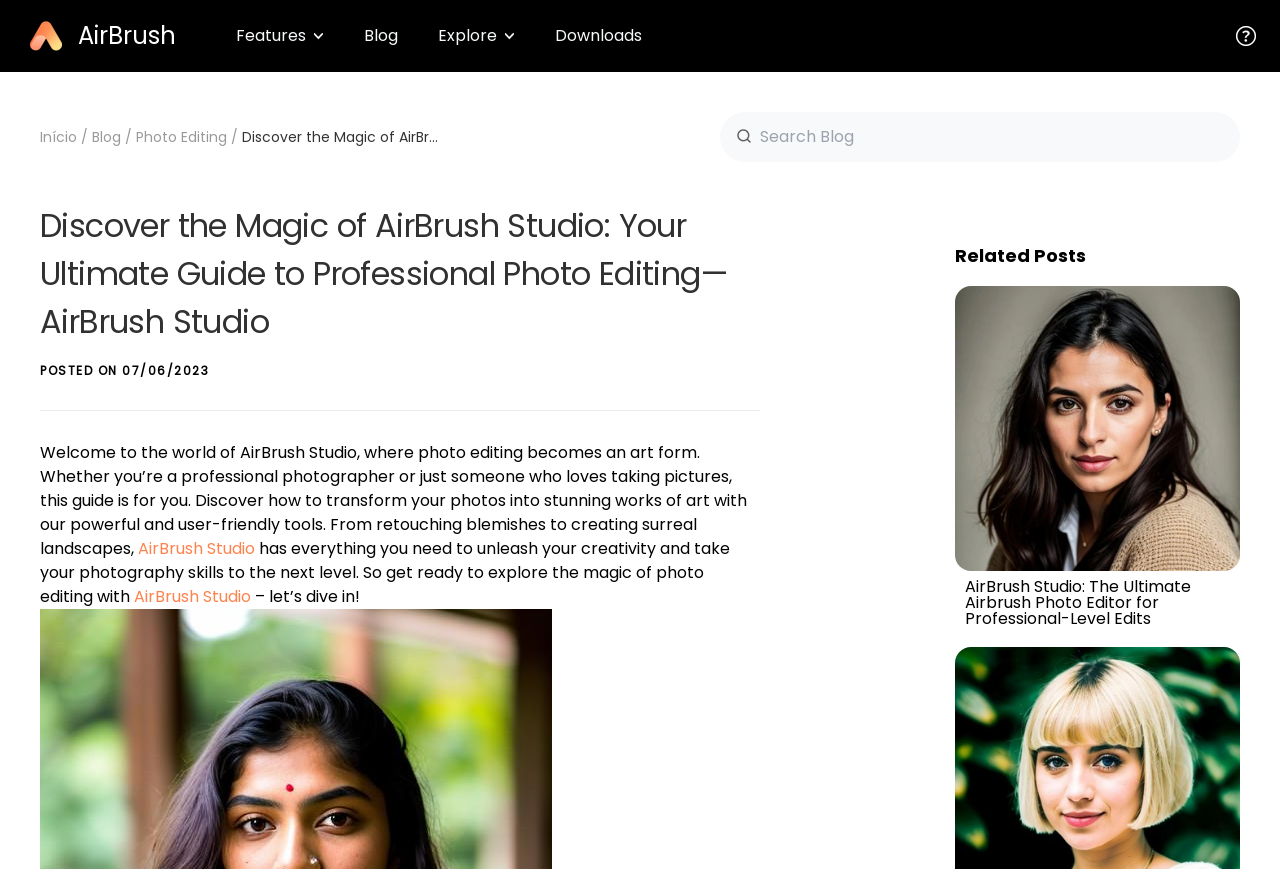Please find the bounding box coordinates for the clickable element needed to perform this instruction: "Click on the 'Blog' link".

[0.284, 0.027, 0.311, 0.055]